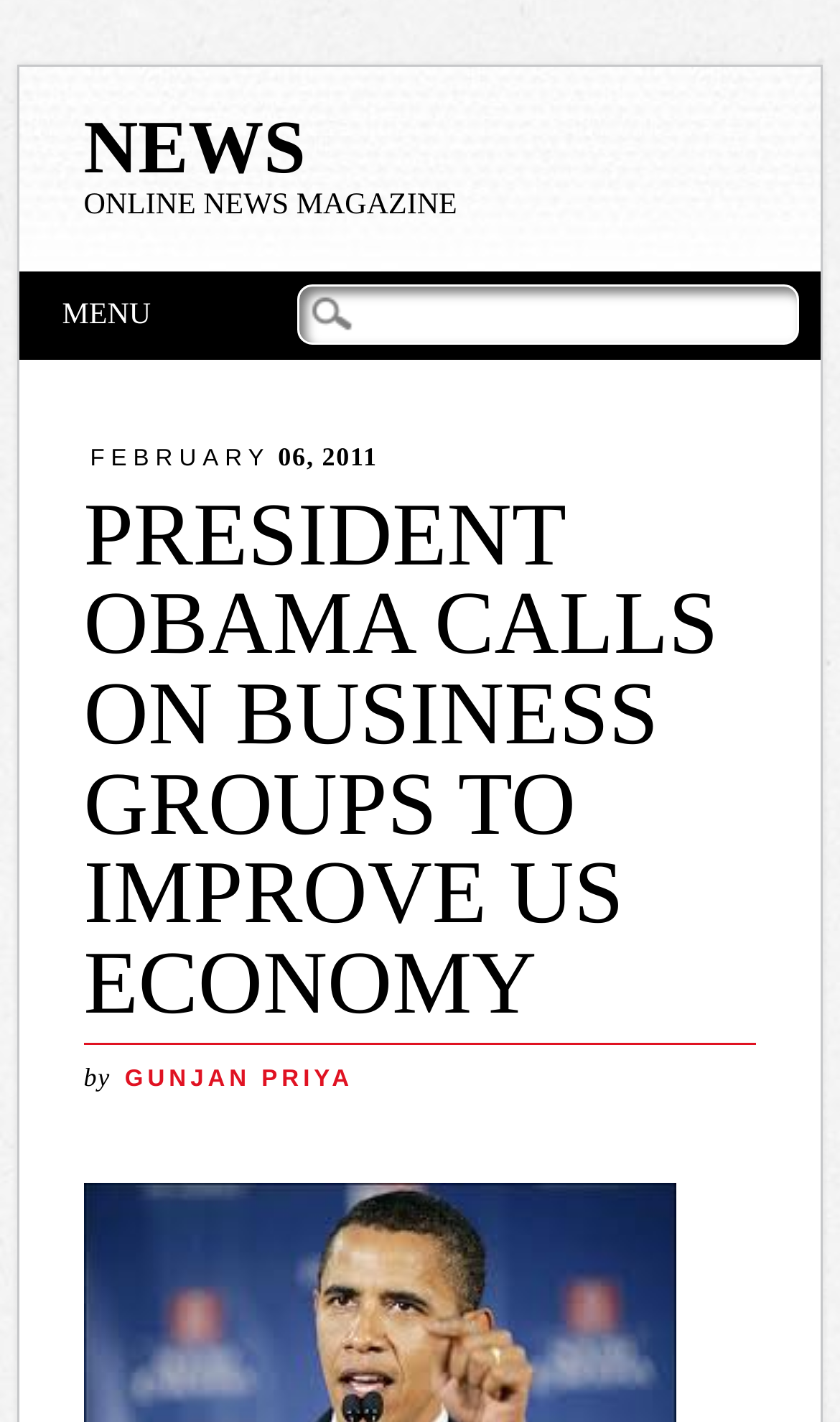What is the date of the article? Refer to the image and provide a one-word or short phrase answer.

FEBRUARY 06, 2011